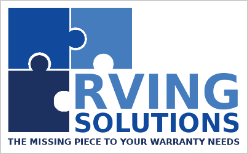Use a single word or phrase to answer the question: What is the color scheme of the logo?

Shades of blue